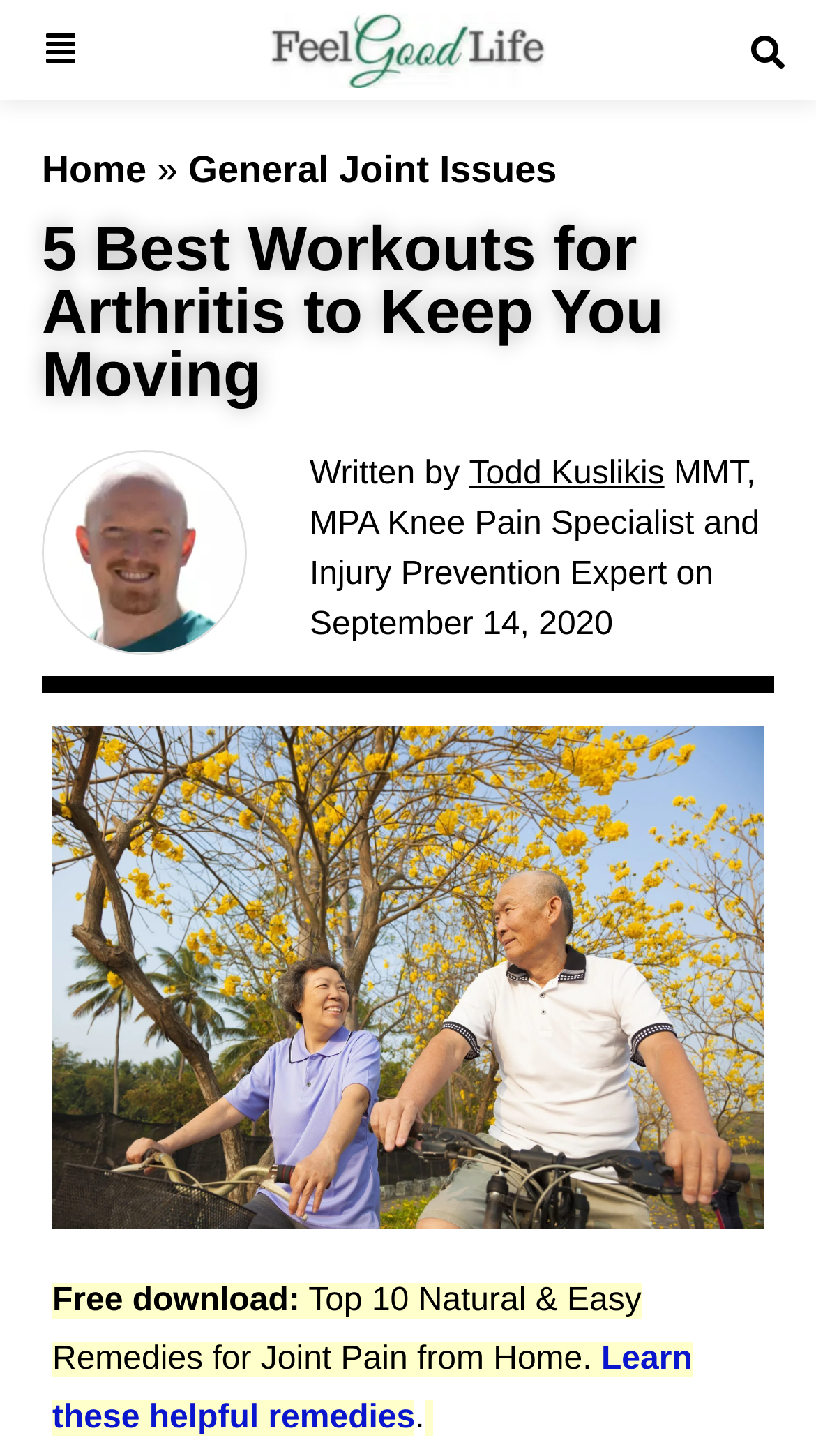Reply to the question below using a single word or brief phrase:
What is the date of the article?

September 14, 2020